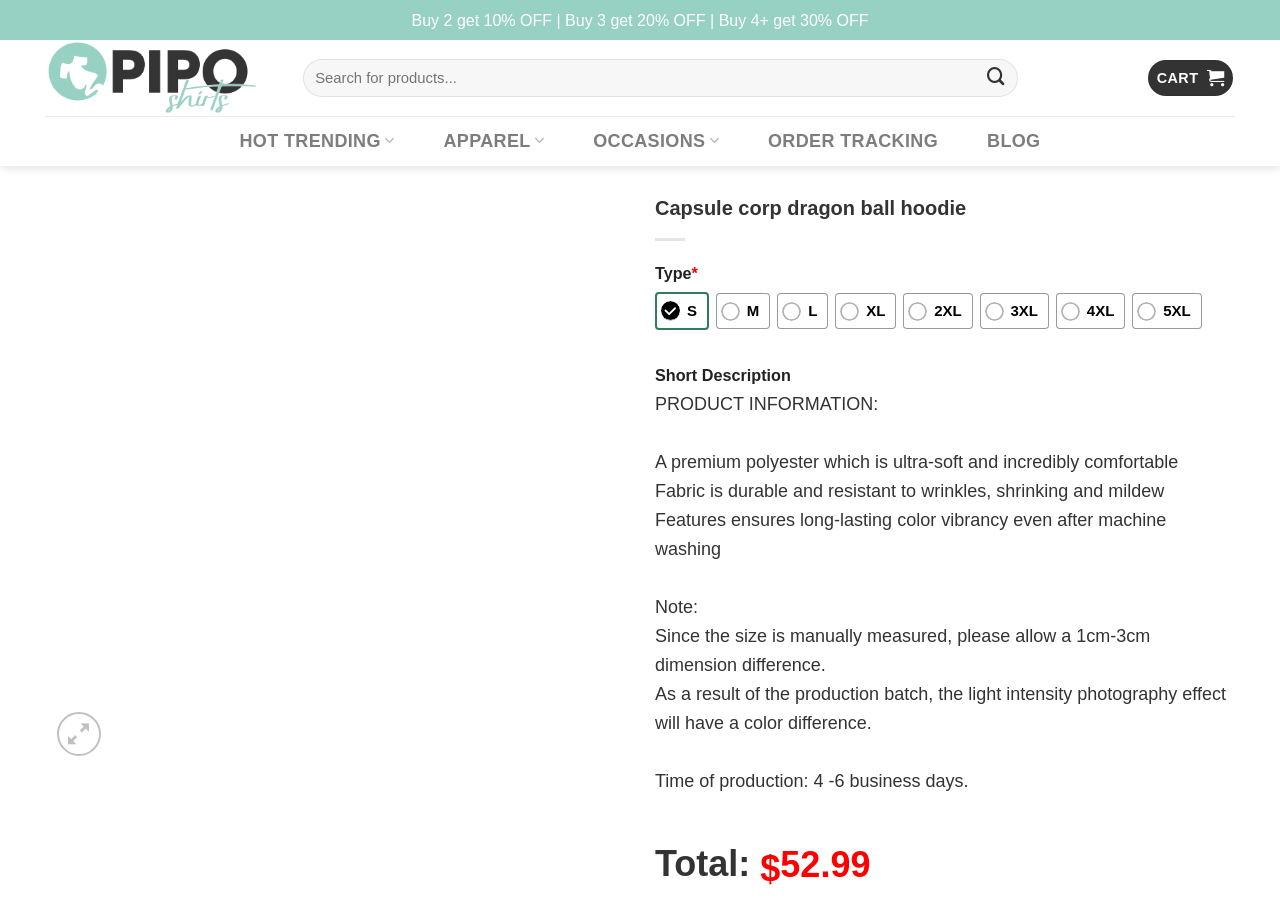Illustrate the webpage's structure and main components comprehensively.

This webpage is an online store selling a specific product, the "Capsule corp dragon ball hoodie". At the top, there is a promotional message "Buy 2 get 10% OFF | Buy 3 get 20% OFF | Buy 4+ get 30% OFF" and a link to the store's homepage, accompanied by the store's logo. 

Below this, there is a search bar with a submit button, allowing users to search for products. To the right of the search bar, there is a cart icon with a link to the cart page. 

The main content of the page is dedicated to the product description. The product title "Capsule corp dragon ball hoodie" is displayed prominently, followed by a section to select the product type, with options for different sizes (S, M, L, XL, 2XL, 3XL, 4XL, 5XL) represented by radio buttons. 

Below the product type selection, there is a short description of the product, followed by a detailed product information section. This section includes information about the product's material, features, and care instructions. There are also some notes about the product, including a disclaimer about the size measurement and color differences due to photography effects. 

At the bottom of the page, there is a section displaying the total price of the product, which is $52.99.